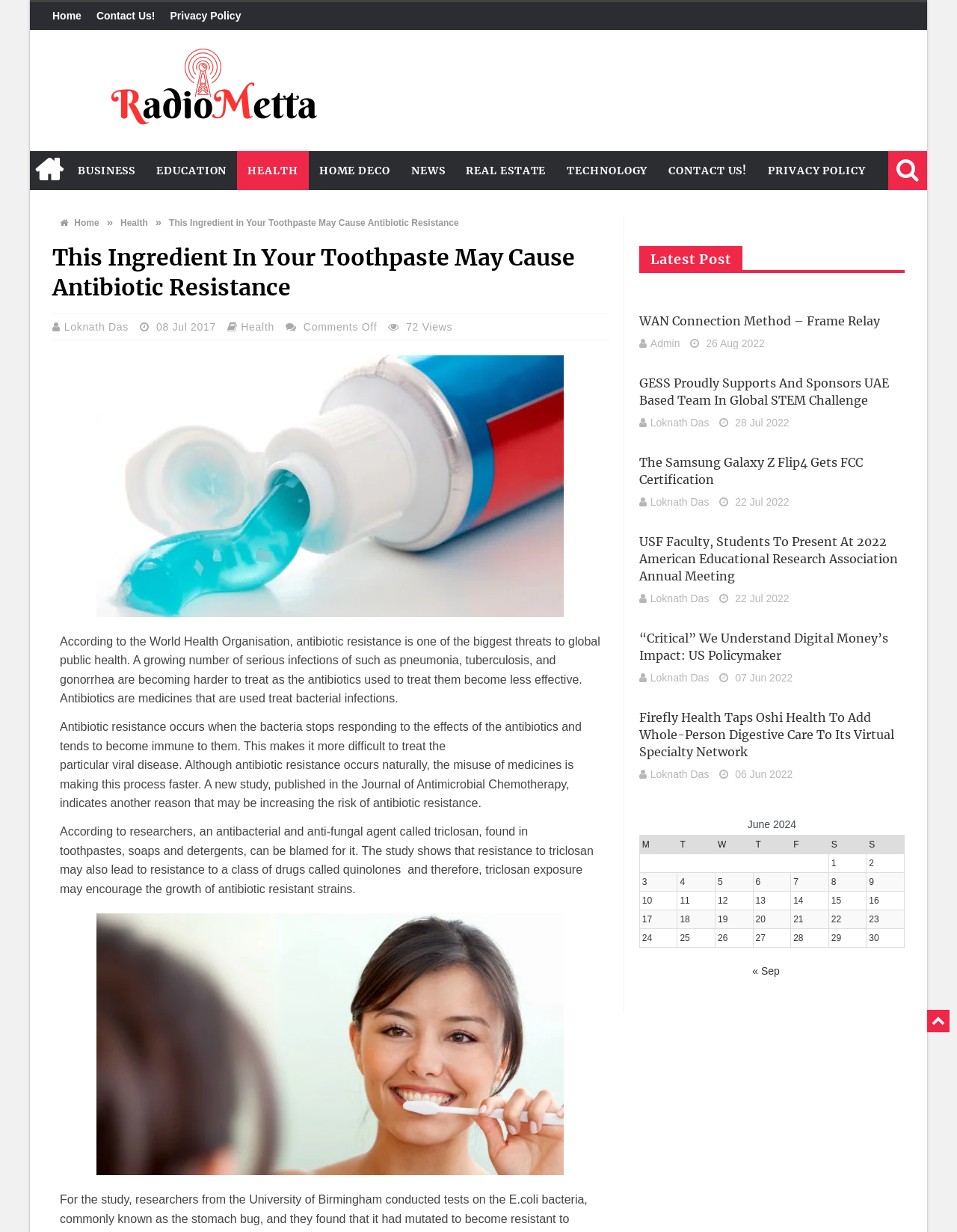Please identify the webpage's heading and generate its text content.

This Ingredient In Your Toothpaste May Cause Antibiotic Resistance